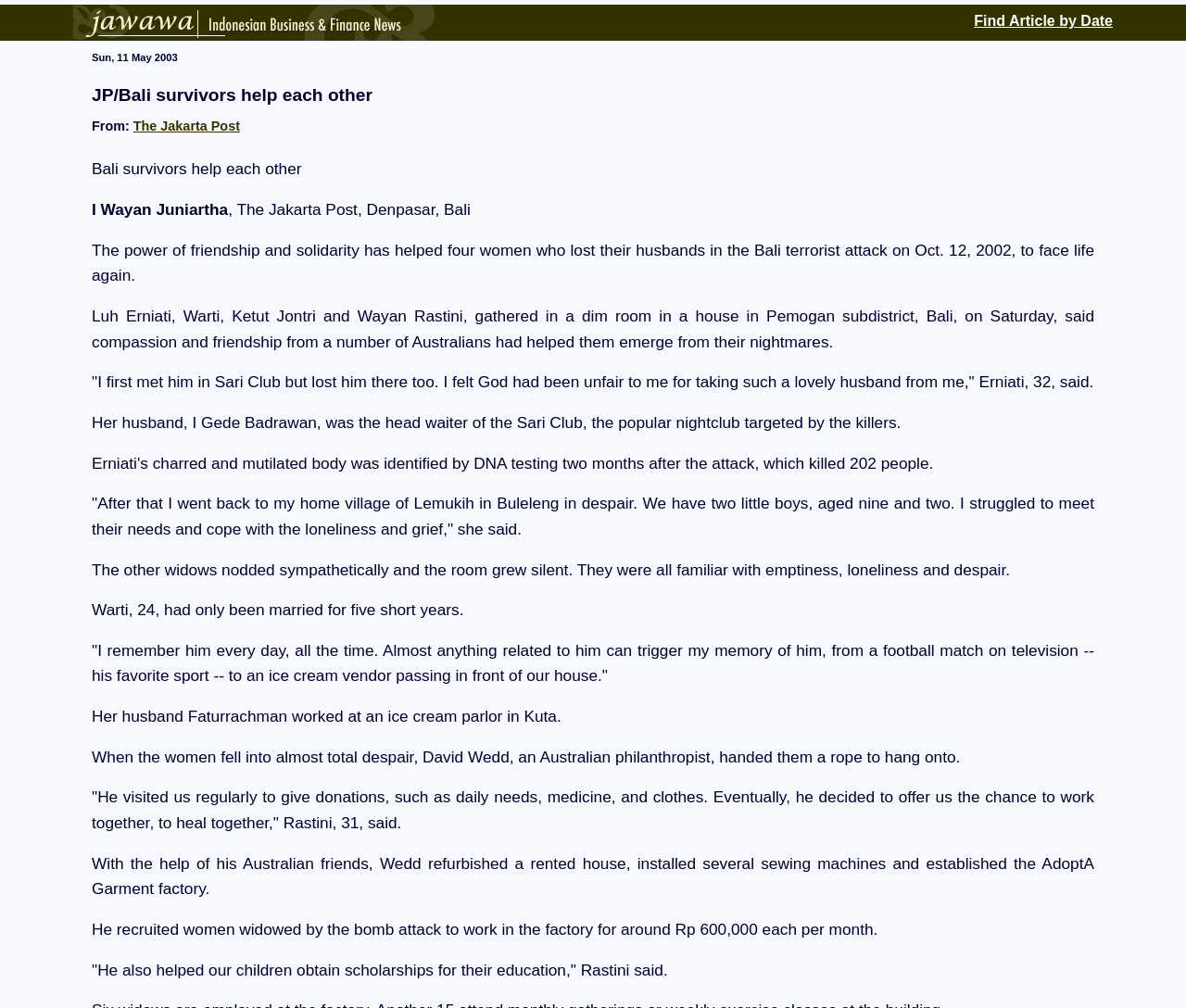Who helped the widows establish a garment factory?
Examine the image closely and answer the question with as much detail as possible.

I found the answer by reading the article and finding the sentence that mentions David Wedd, an Australian philanthropist, who helped the widows establish a garment factory.